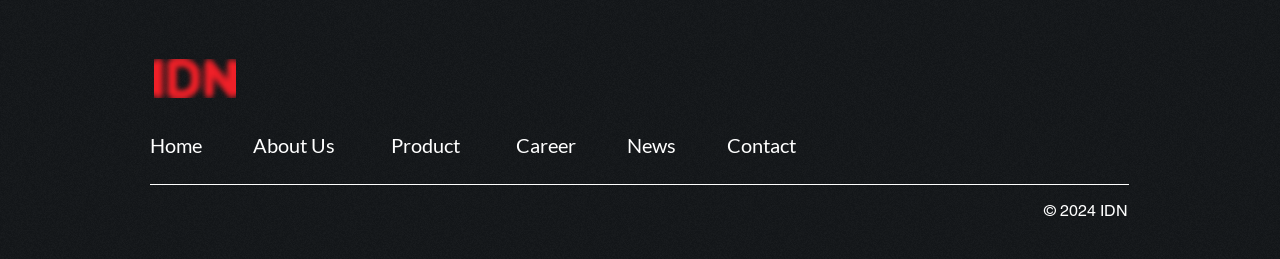Indicate the bounding box coordinates of the element that must be clicked to execute the instruction: "explore products". The coordinates should be given as four float numbers between 0 and 1, i.e., [left, top, right, bottom].

[0.305, 0.512, 0.359, 0.605]